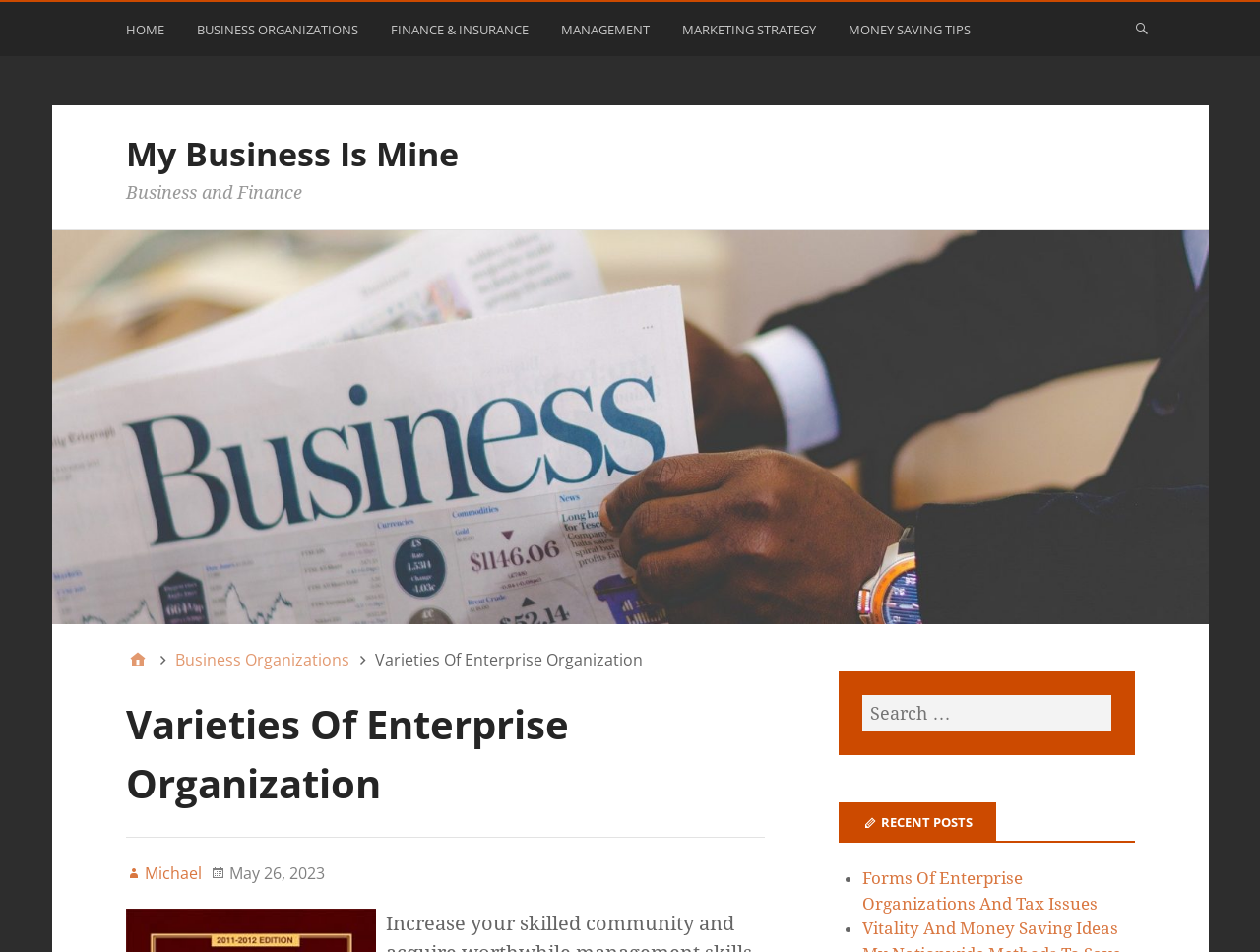Given the element description Michael, specify the bounding box coordinates of the corresponding UI element in the format (top-left x, top-left y, bottom-right x, bottom-right y). All values must be between 0 and 1.

[0.1, 0.906, 0.16, 0.928]